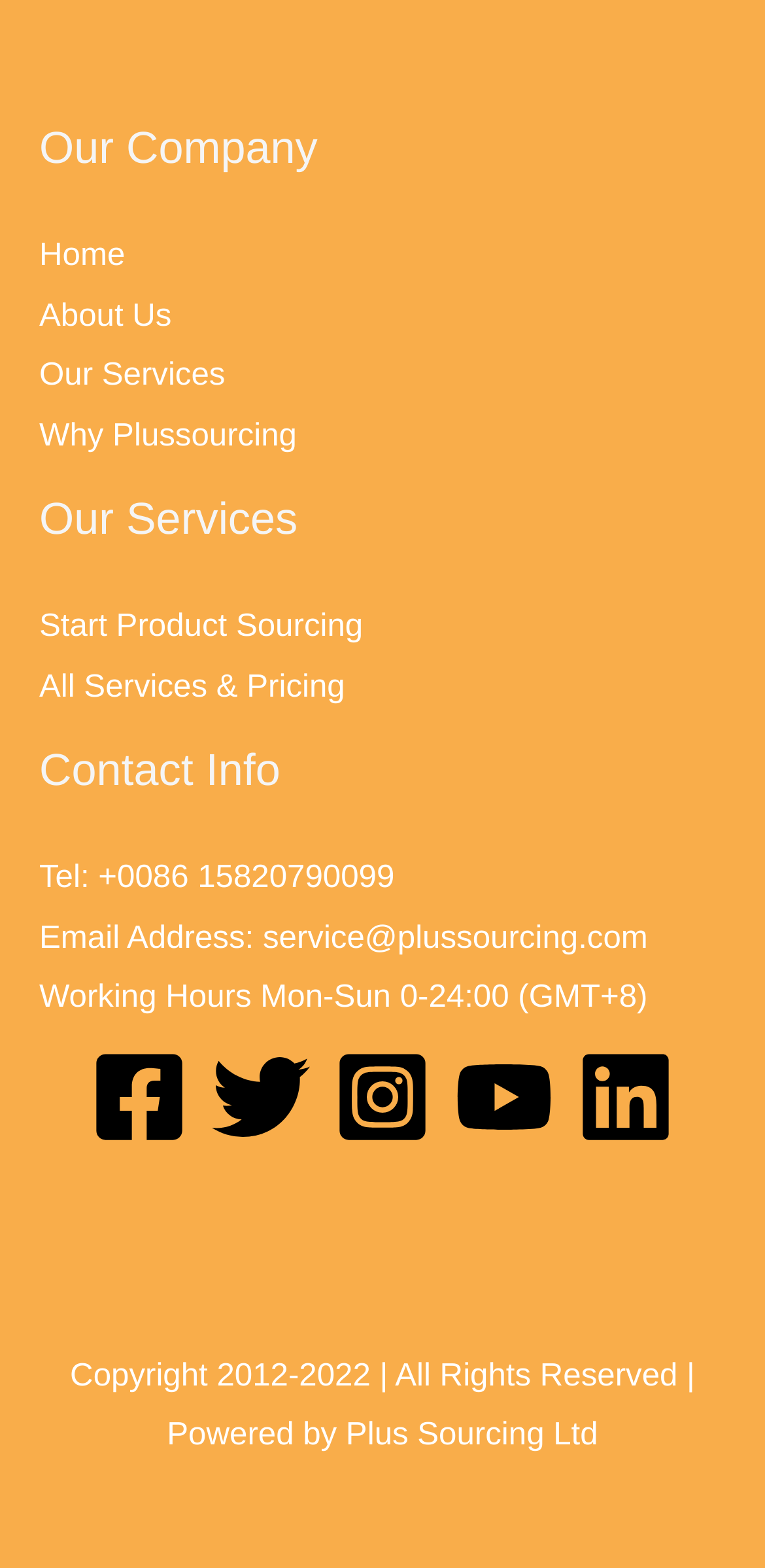Identify the bounding box coordinates of the clickable region required to complete the instruction: "View all services and pricing". The coordinates should be given as four float numbers within the range of 0 and 1, i.e., [left, top, right, bottom].

[0.051, 0.427, 0.451, 0.449]